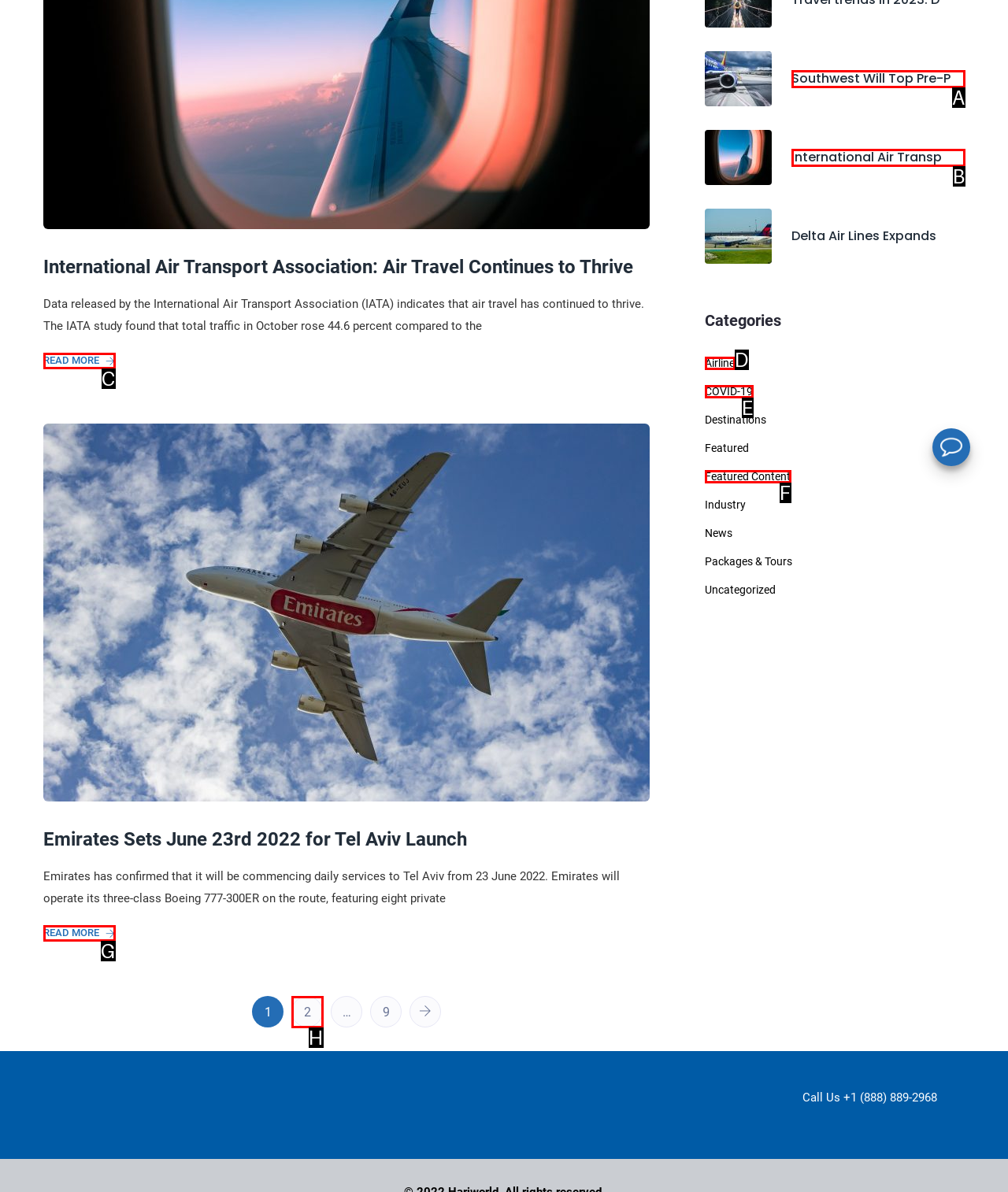Choose the UI element that best aligns with the description: International Air Transp
Respond with the letter of the chosen option directly.

B